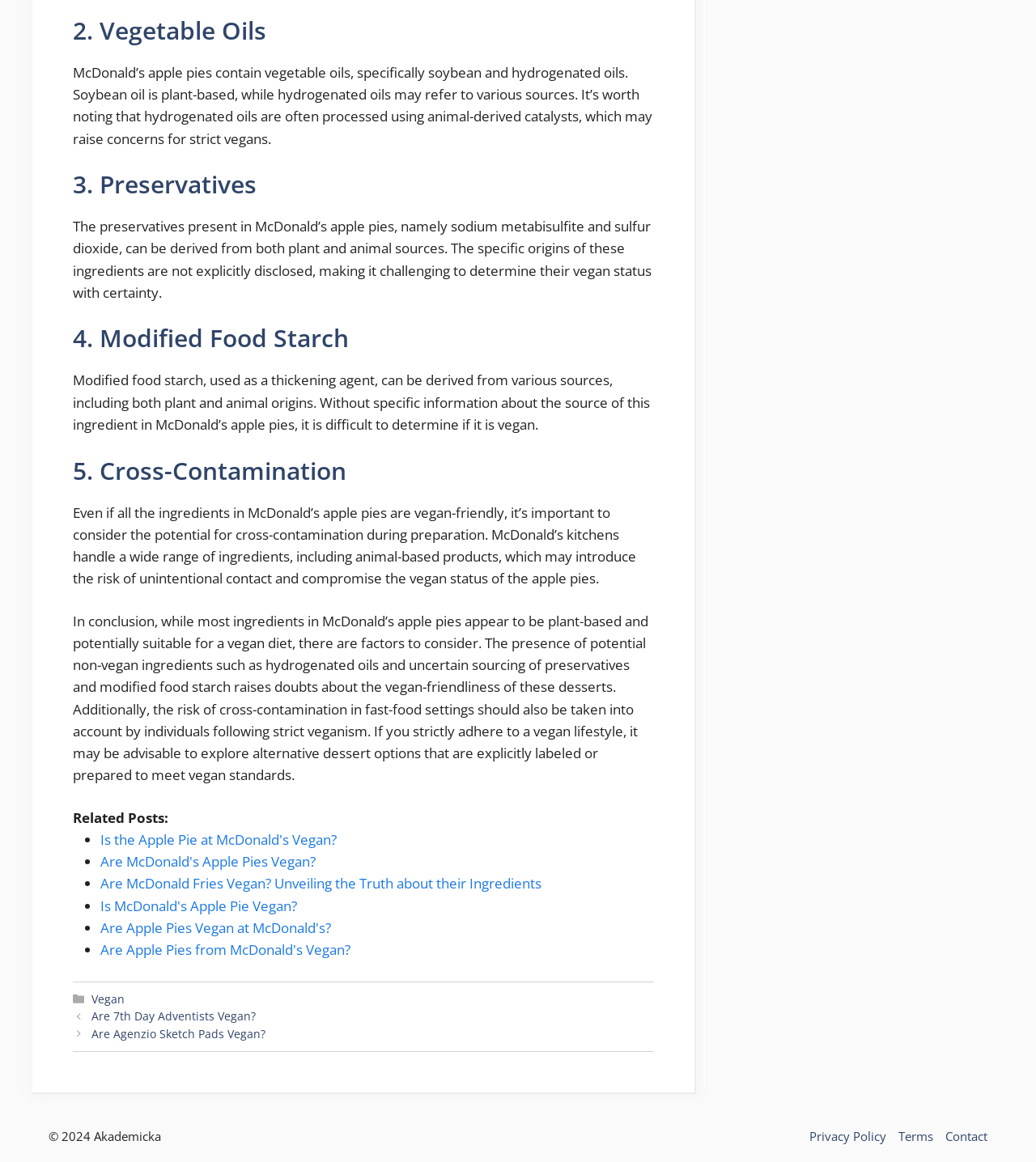Can you determine the bounding box coordinates of the area that needs to be clicked to fulfill the following instruction: "Click the link 'Vegan'"?

[0.088, 0.853, 0.12, 0.866]